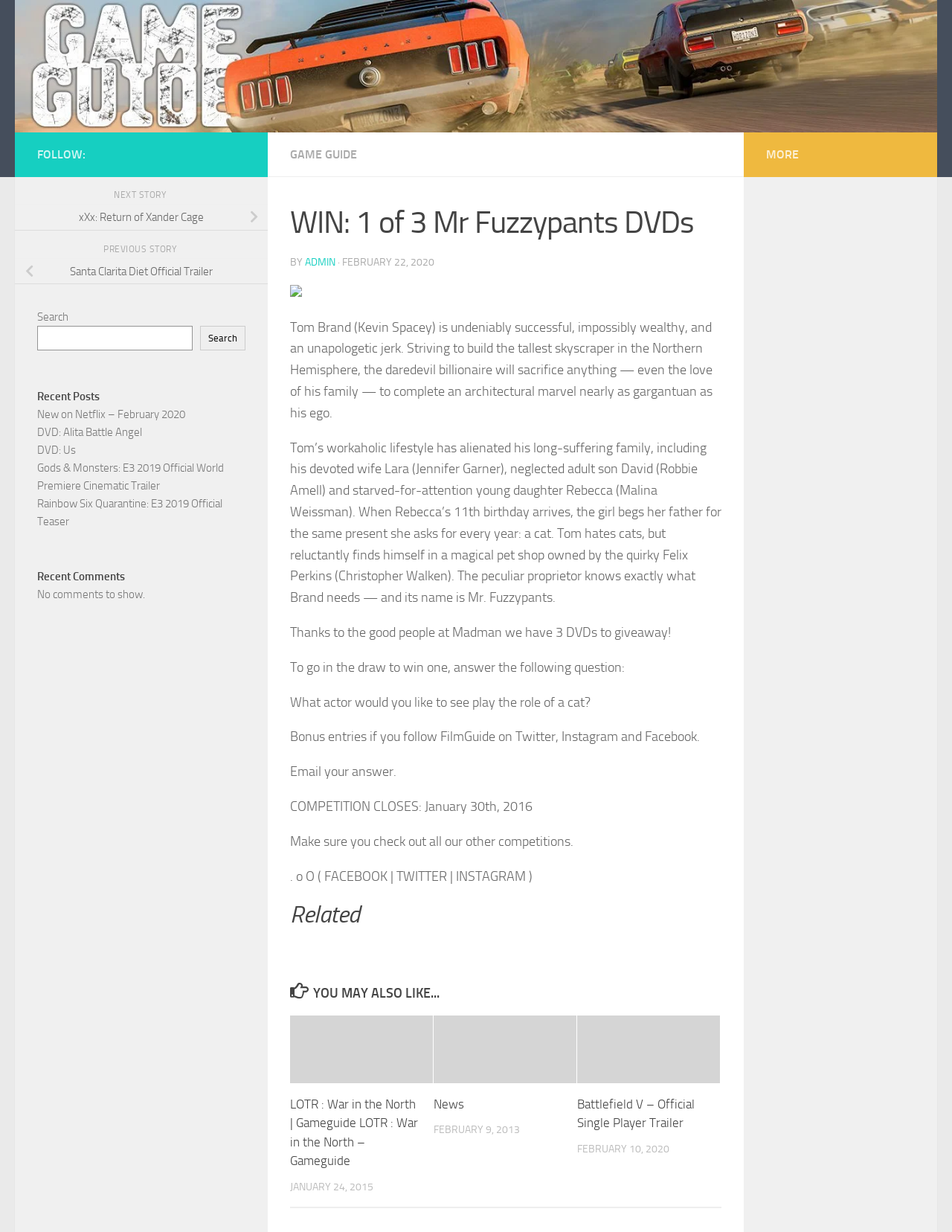Find and provide the bounding box coordinates for the UI element described with: "DVD: Alita Battle Angel".

[0.039, 0.345, 0.149, 0.356]